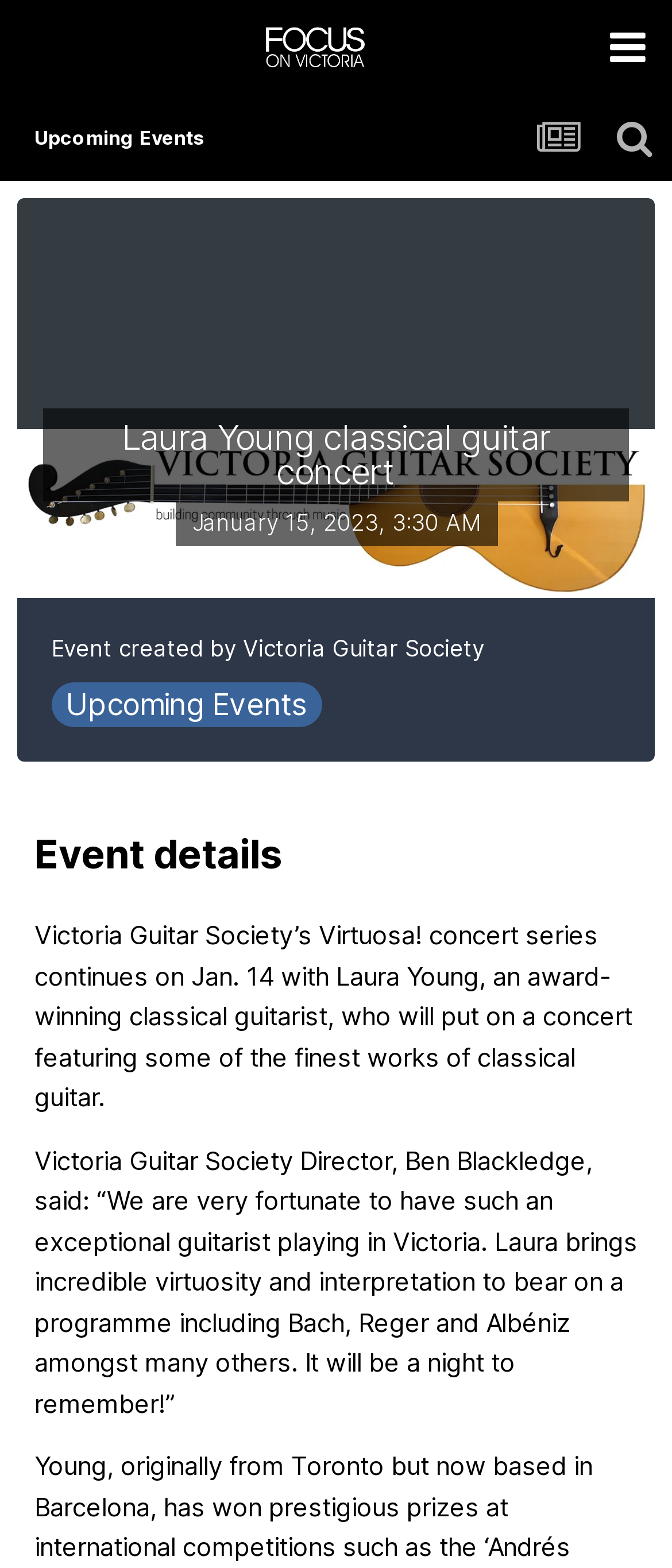Who is the performer of the concert?
Using the visual information, respond with a single word or phrase.

Laura Young